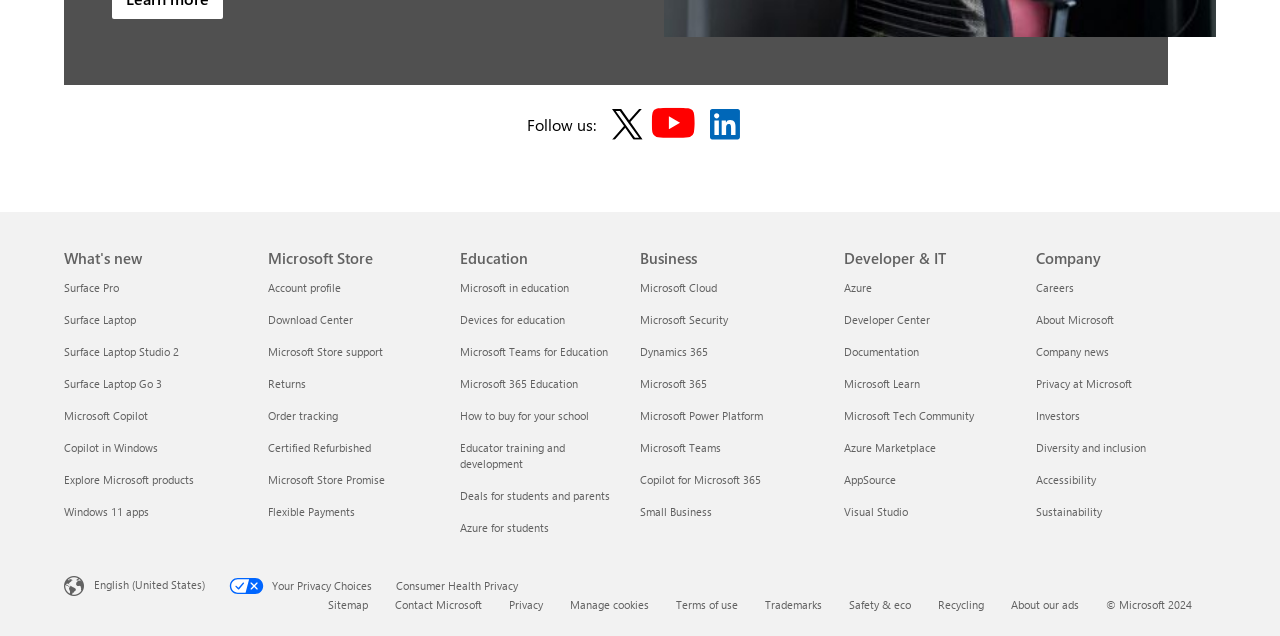What is the copyright year mentioned at the bottom of the page? Examine the screenshot and reply using just one word or a brief phrase.

2024